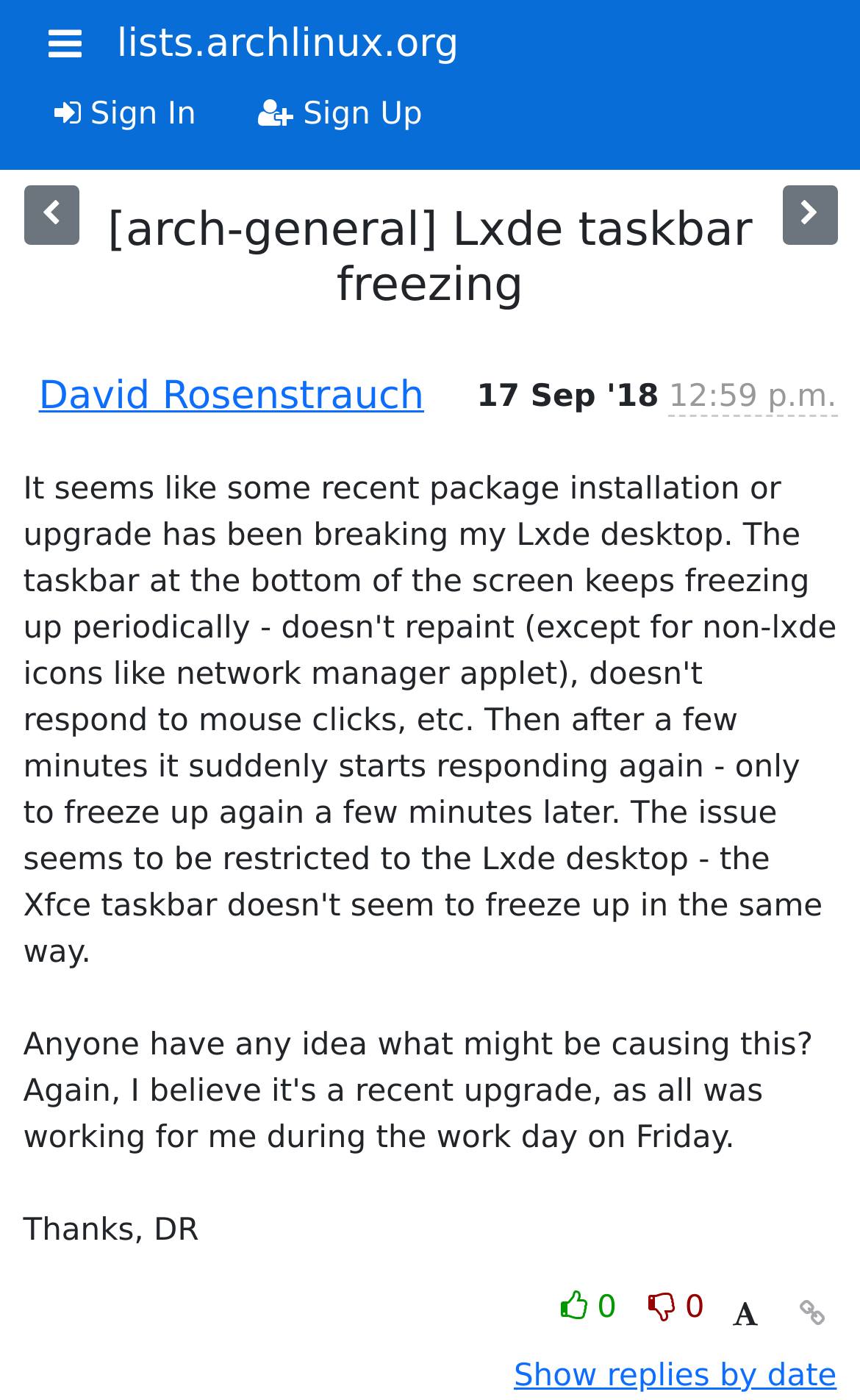Locate the coordinates of the bounding box for the clickable region that fulfills this instruction: "Sign in".

[0.027, 0.054, 0.264, 0.11]